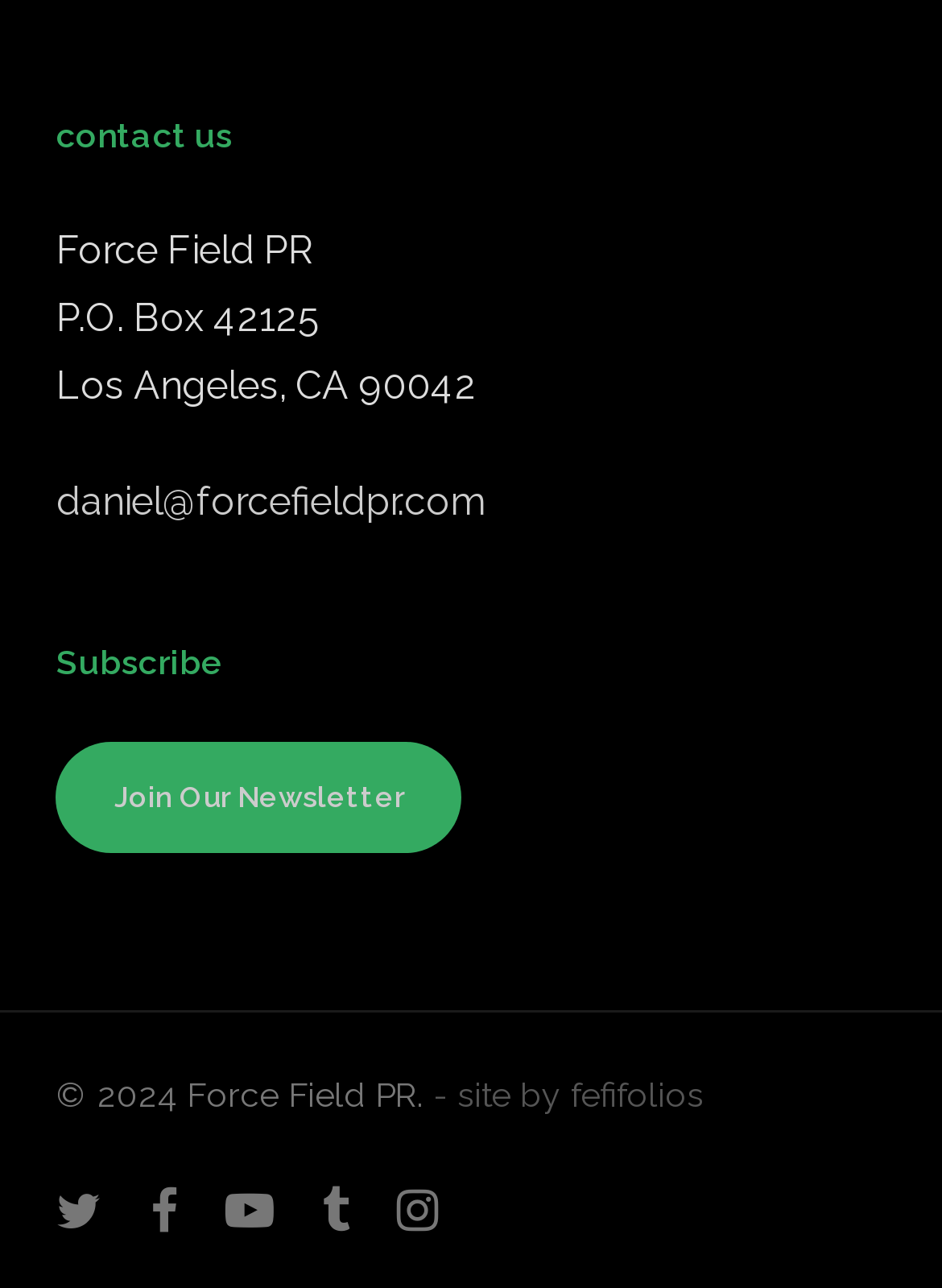Pinpoint the bounding box coordinates of the clickable area needed to execute the instruction: "Subscribe to the newsletter". The coordinates should be specified as four float numbers between 0 and 1, i.e., [left, top, right, bottom].

[0.06, 0.576, 0.491, 0.662]